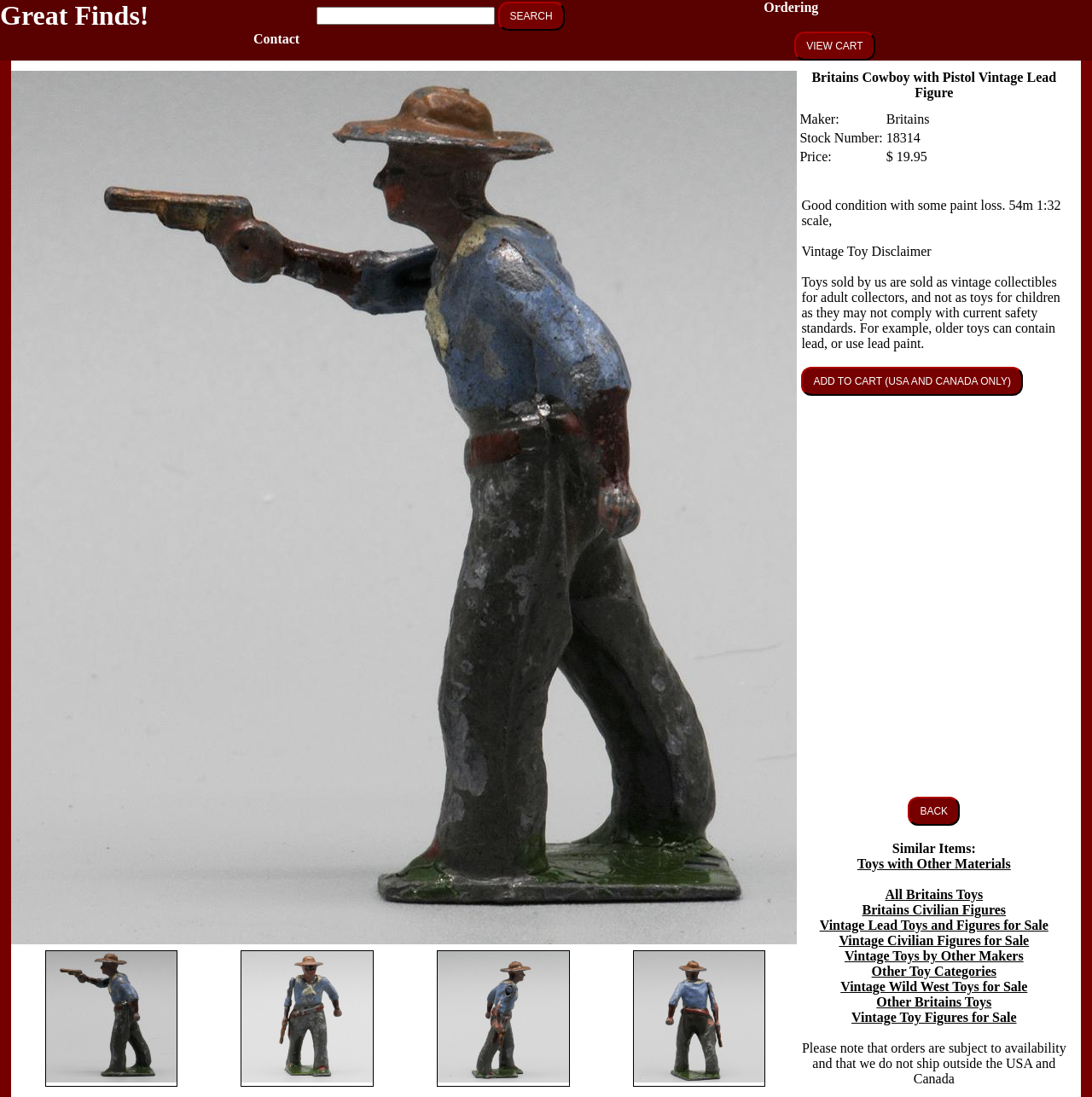Answer the question with a single word or phrase: 
Where can the item be shipped to?

USA and Canada